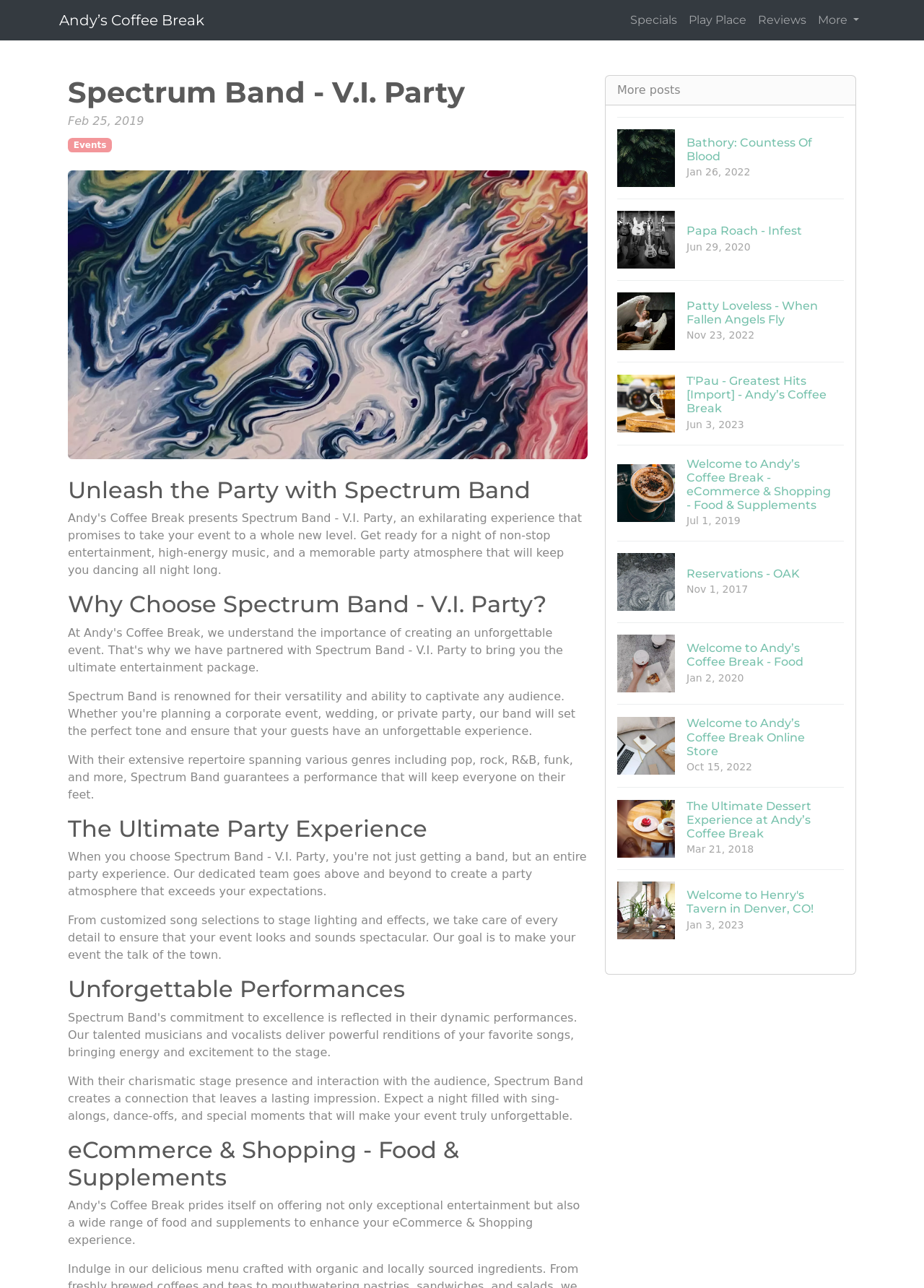Identify the bounding box coordinates necessary to click and complete the given instruction: "Click on 'Andy’s Coffee Break'".

[0.064, 0.004, 0.221, 0.027]